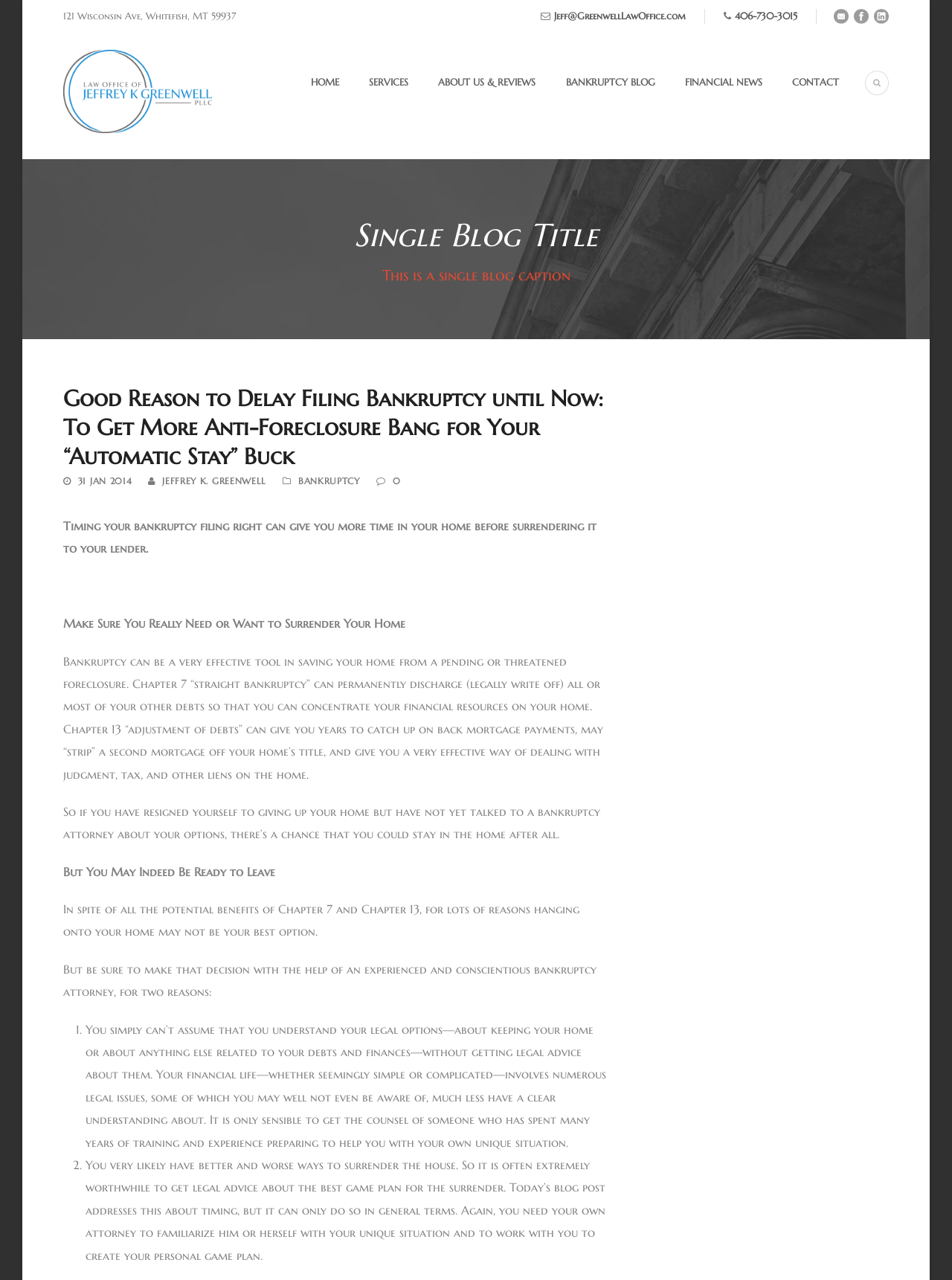Use the information in the screenshot to answer the question comprehensively: How many links are in the main navigation menu?

I found the number of links by counting the link elements in the main navigation menu, which are 'llHOME', 'llSERVICES', 'llABOUT US & REVIEWS', 'llBANKRUPTCY BLOG', 'llFINANCIAL NEWS', and 'llCONTACT'.